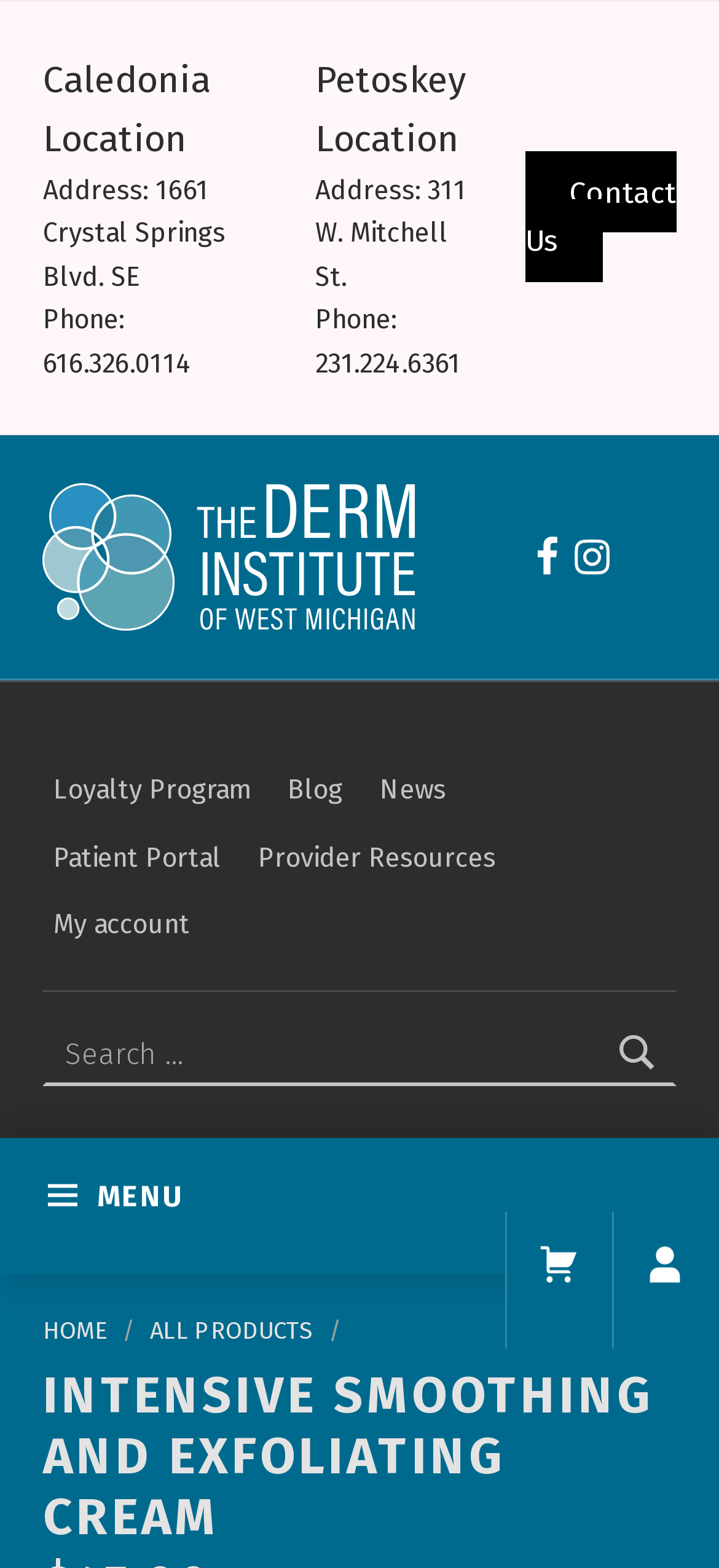Give a complete and precise description of the webpage's appearance.

This webpage is about a product called "Intensive Smoothing and Exfoliating Cream" from The Derm Institute of West Michigan. At the top, there is an information banner with links to two locations: Caledonia and Petoskey, along with their addresses and phone numbers. 

Below the banner, there is a link to "Contact Us" and a list of keywords related to dermatologists and skin care. Next to the keywords, there is an image. 

On the right side, there is a section with links to "THE DERM INSTITUTE OF WEST MICHIGAN" and a statement "SKIN TREATMENT IS NEVER JUST SKIN DEEP." 

In the top-right corner, there are links to "CHECKOUT", "MY ACCOUNT", and a menu button. 

Below the menu button, there are social media links to Facebook and Instagram. 

On the left side, there is a section with useful links, including "Loyalty Program", "Blog", "News", "Patient Portal", "Provider Resources", and "My account". 

Below the useful links, there is a search bar with a "SEARCH FOR:" label and a "Search" button. 

At the bottom, there are links to "HOME" and "ALL PRODUCTS", separated by a slash. 

Finally, there is a heading that reads "INTENSIVE SMOOTHING AND EXFOLIATING CREAM", which is the title of the product being described.